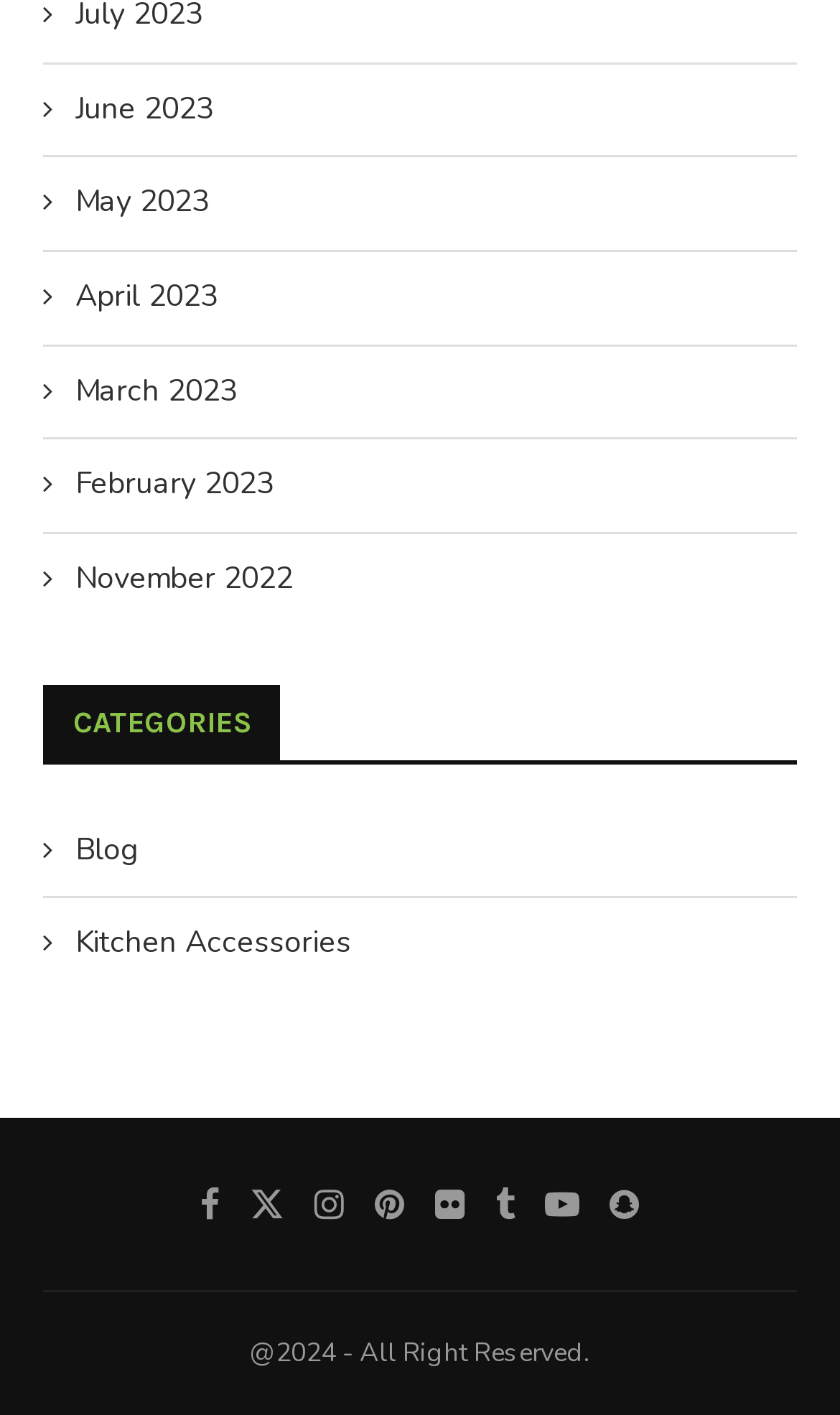Please find the bounding box coordinates of the element's region to be clicked to carry out this instruction: "Visit Facebook".

[0.238, 0.835, 0.262, 0.866]